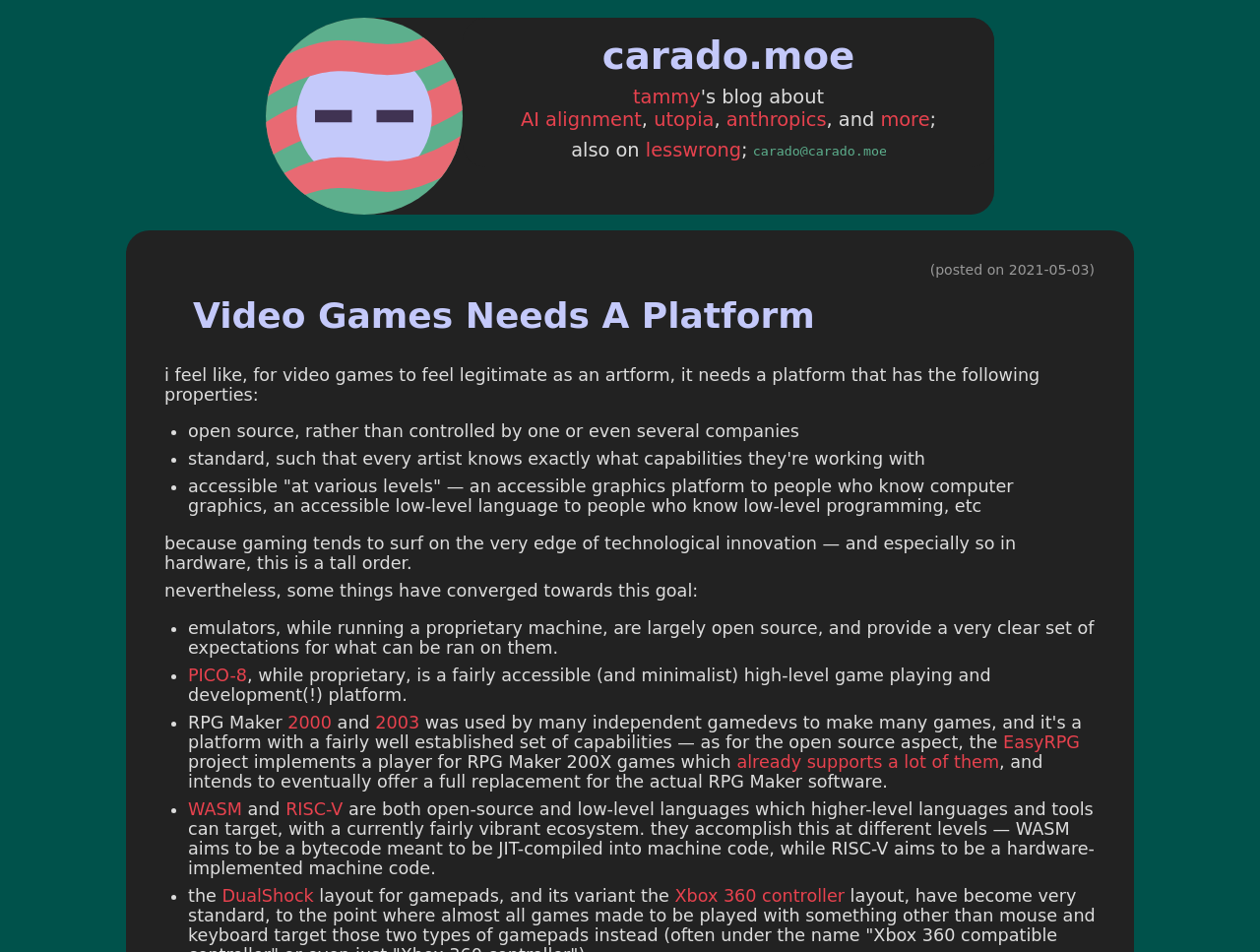Please locate the bounding box coordinates of the element that should be clicked to achieve the given instruction: "visit carado.moe website".

[0.367, 0.035, 0.789, 0.082]